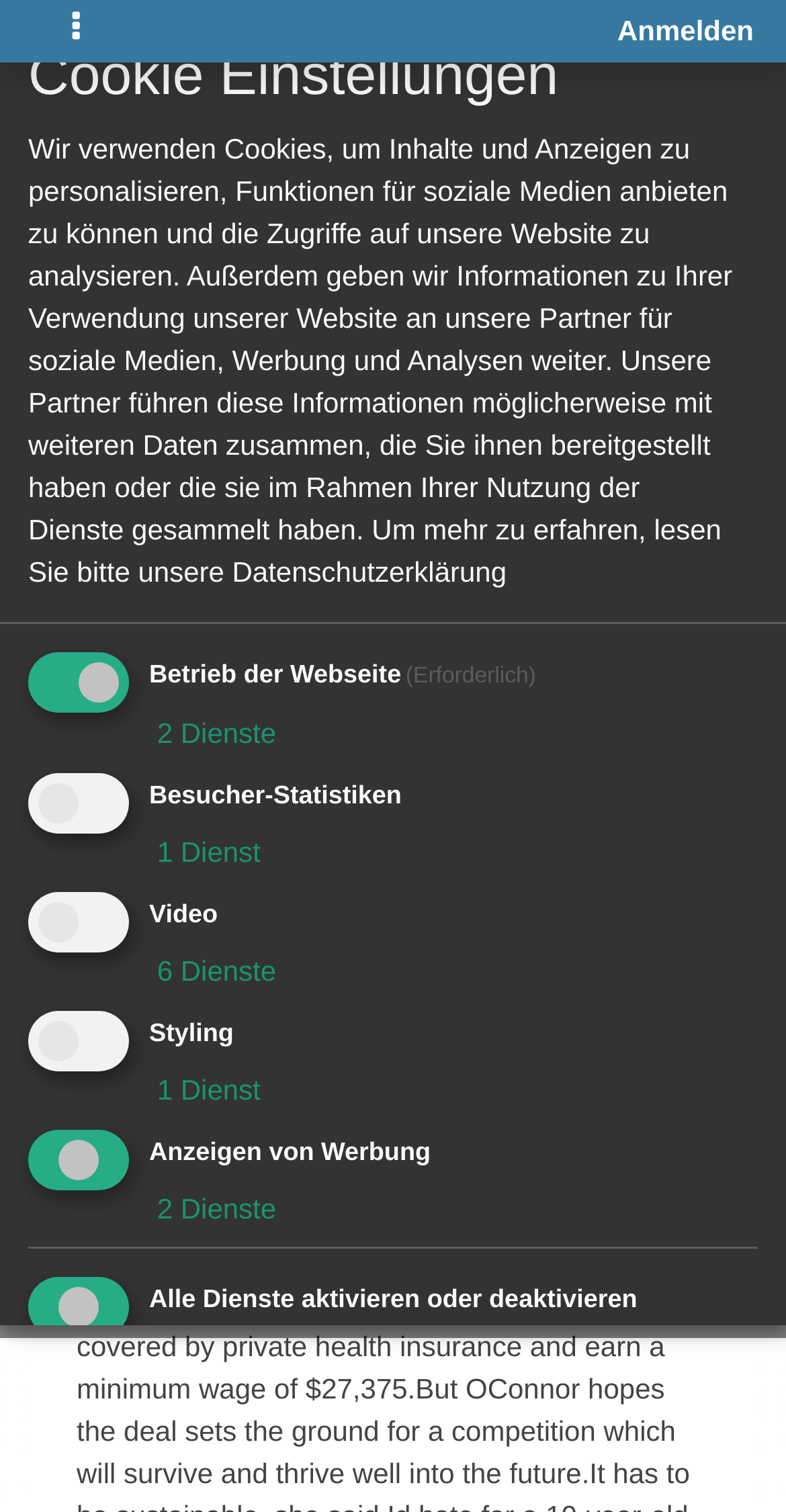Find the bounding box coordinates for the area that should be clicked to accomplish the instruction: "Read about Behind the Scenes".

None